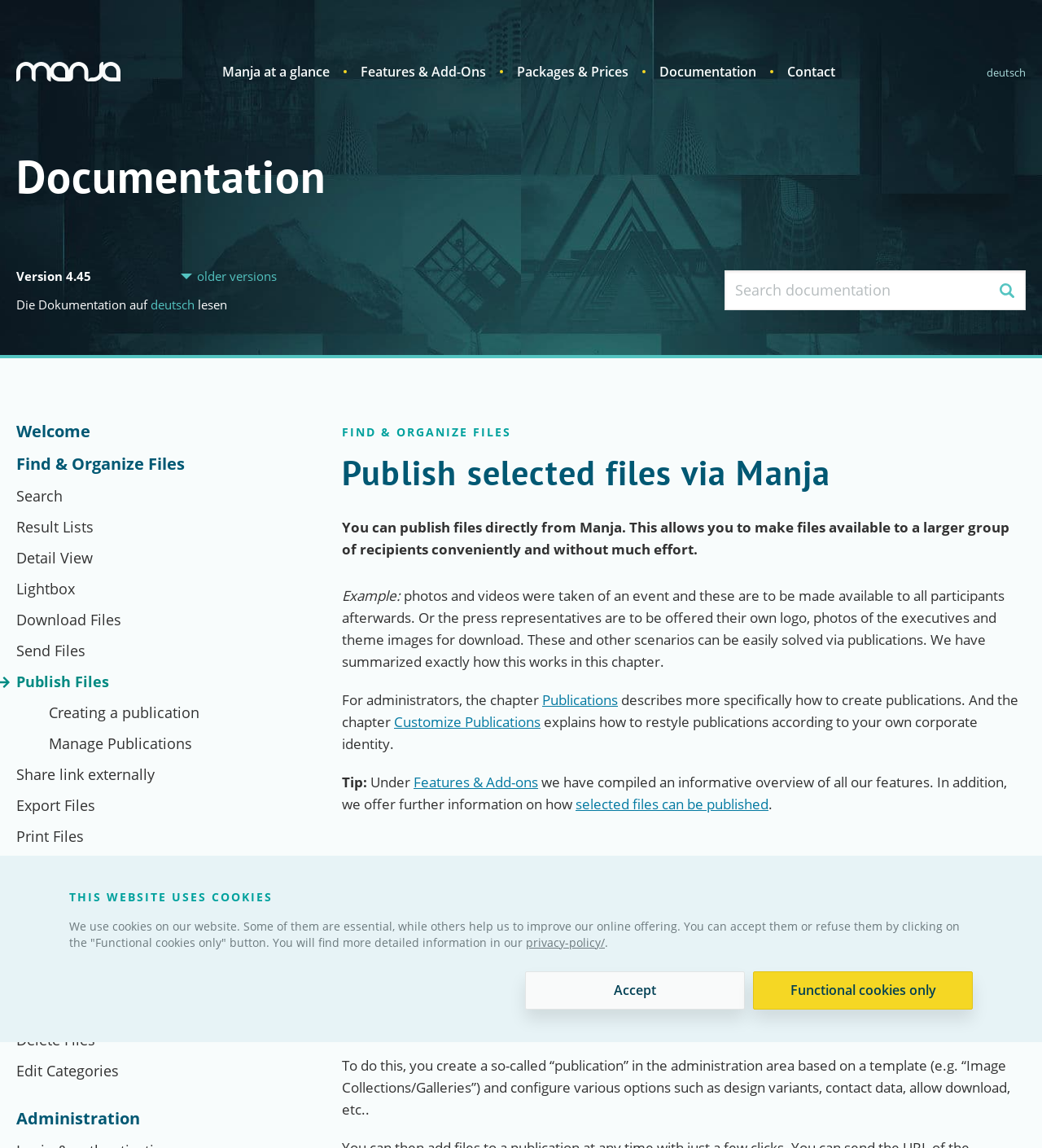Please identify the bounding box coordinates of the element's region that I should click in order to complete the following instruction: "Download the essay to read off-line". The bounding box coordinates consist of four float numbers between 0 and 1, i.e., [left, top, right, bottom].

None